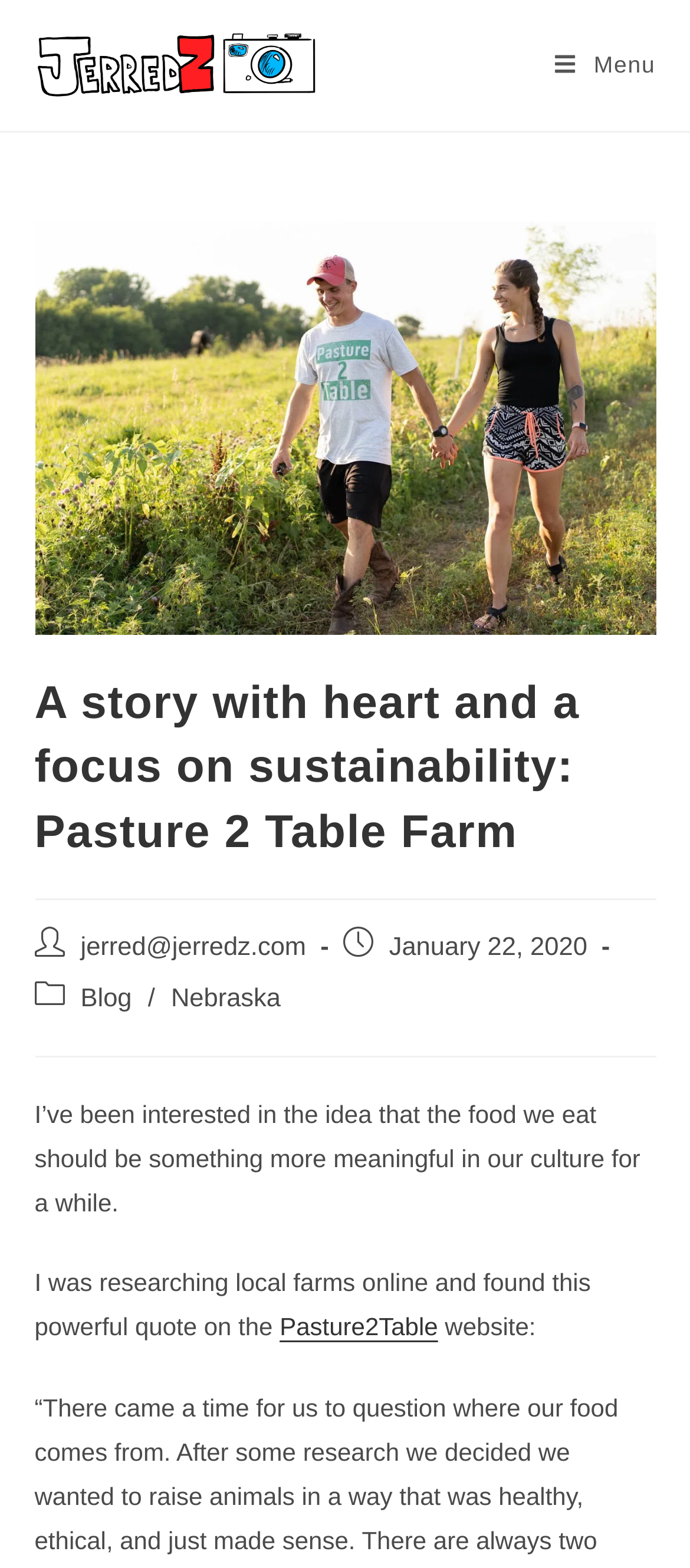Please determine the bounding box coordinates for the UI element described here. Use the format (top-left x, top-left y, bottom-right x, bottom-right y) with values bounded between 0 and 1: Menu Close

[0.804, 0.0, 0.95, 0.083]